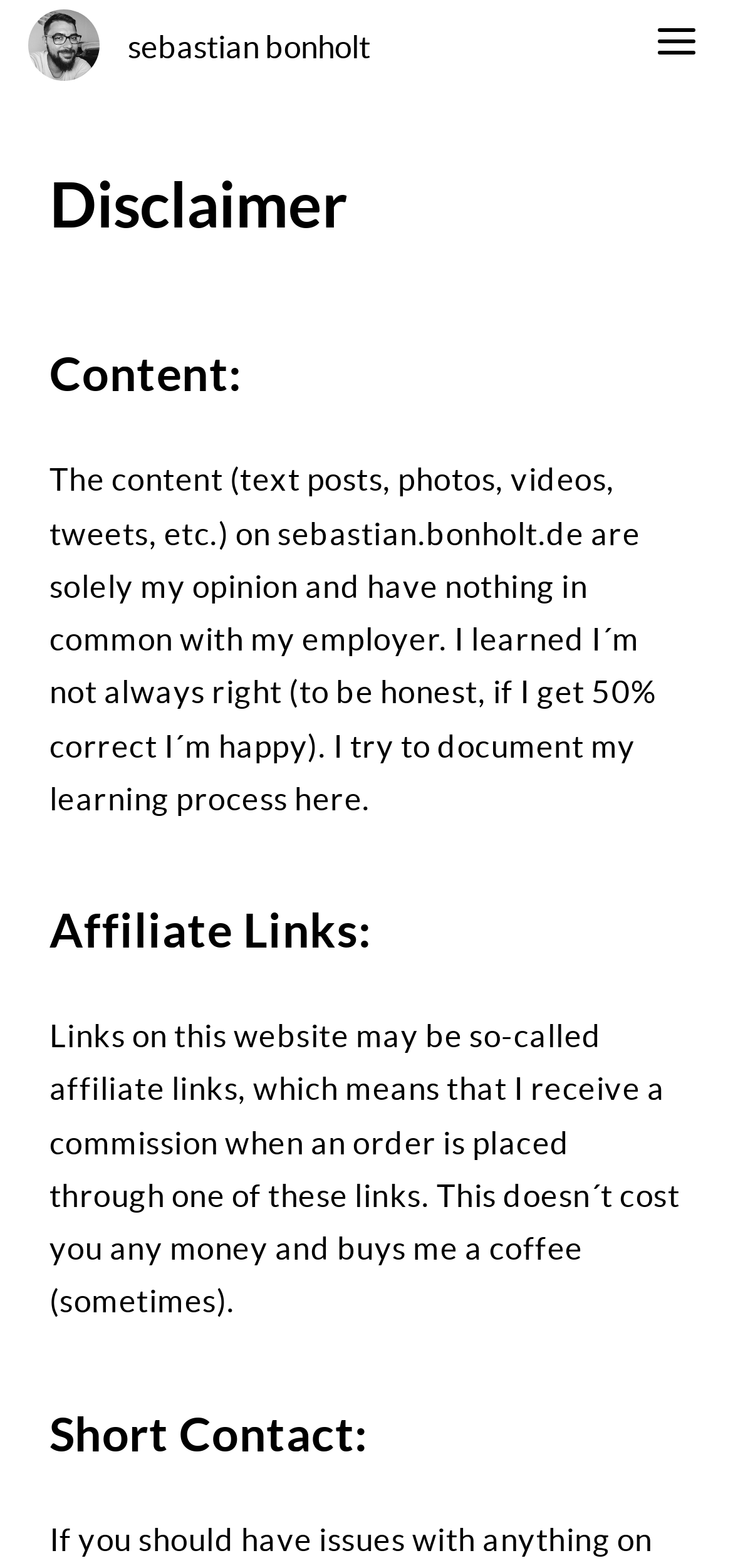Please find the bounding box coordinates in the format (top-left x, top-left y, bottom-right x, bottom-right y) for the given element description. Ensure the coordinates are floating point numbers between 0 and 1. Description: alt="avatar"

[0.038, 0.006, 0.136, 0.052]